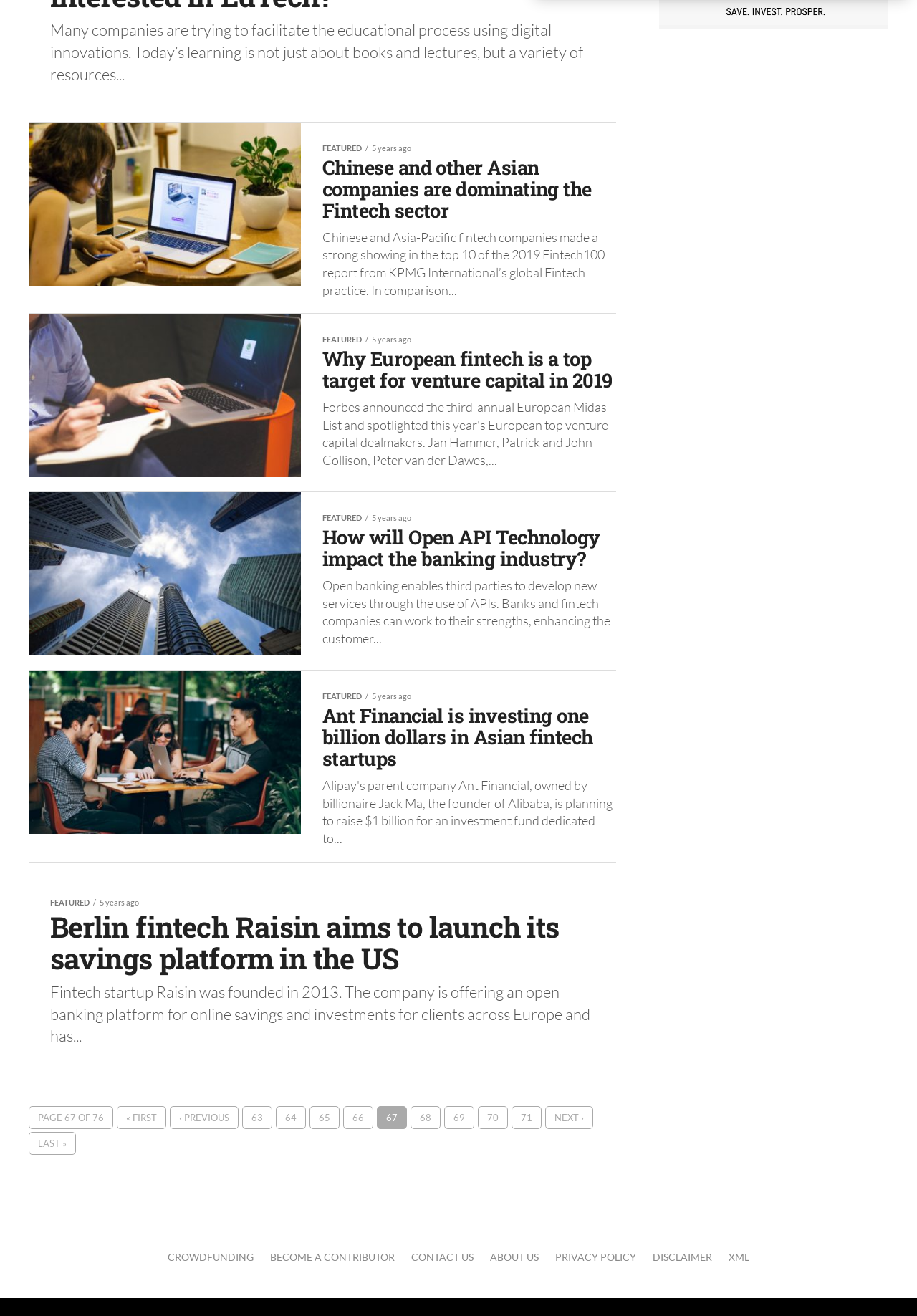Please indicate the bounding box coordinates for the clickable area to complete the following task: "Click on the '« FIRST' link". The coordinates should be specified as four float numbers between 0 and 1, i.e., [left, top, right, bottom].

[0.127, 0.841, 0.181, 0.858]